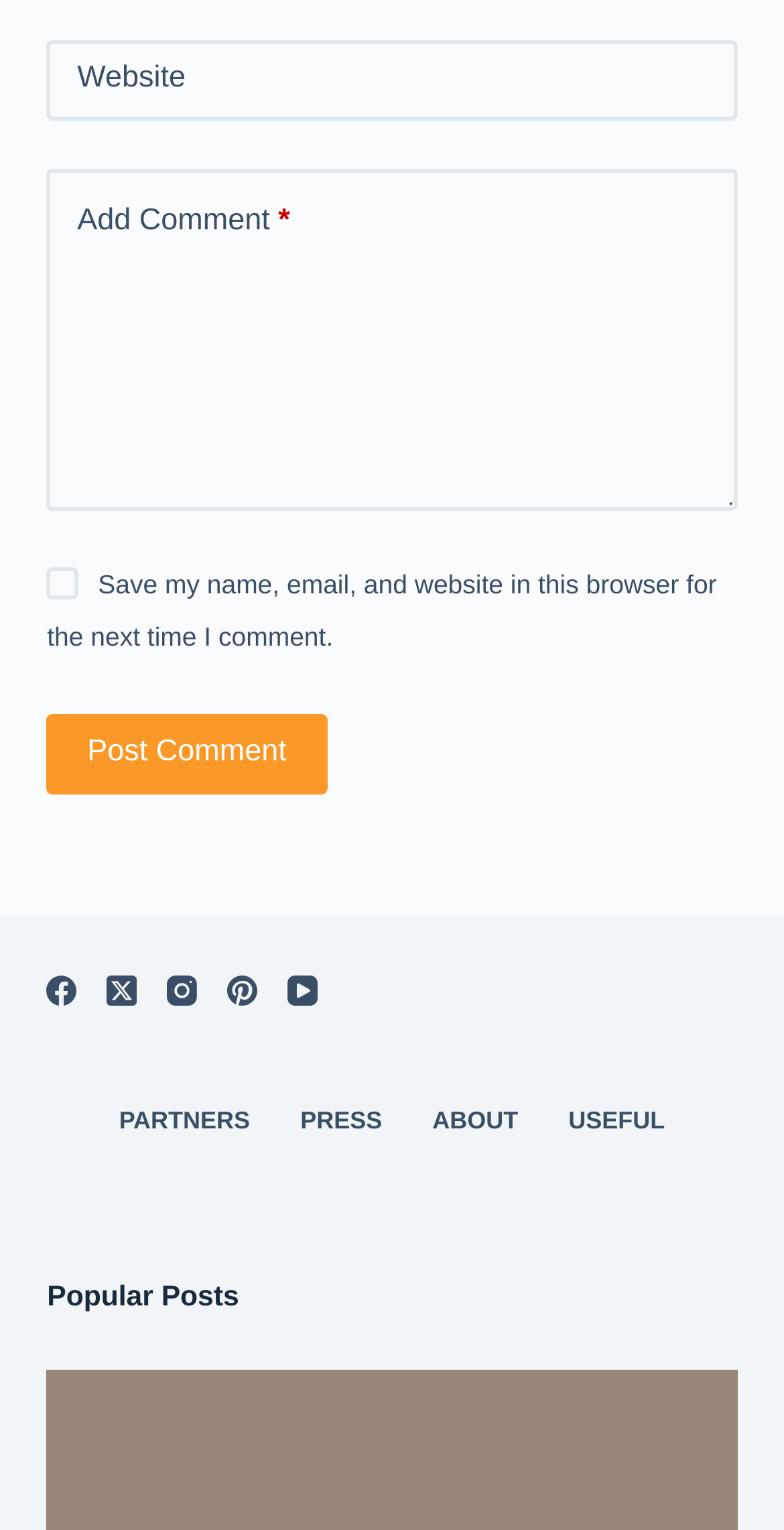Can you find the bounding box coordinates for the element to click on to achieve the instruction: "Post a comment"?

[0.06, 0.466, 0.417, 0.519]